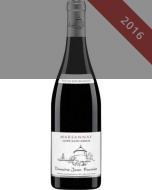Provide a comprehensive description of the image.

This image features a bottle of "Jean Fournier Marsannay Cuvee Saint-Urbain" from the 2016 vintage. The wine is presented in a classic wine bottle format, which typically features a dark glass body to help protect the contents from light exposure. The label is elegantly designed, showcasing the wine's origin with illustrations typical of Burgundy wine labels. The name "Marsannay" is prominently displayed, indicating that this wine is from the Marsannay appellation in the Côte de Nuits, known for producing high-quality Pinot Noir. The year "2016" is highlighted prominently, suggesting a vintage that could offer rich and complex flavors, characteristic of the region's terroir. The overall aesthetic of the bottle reflects the quality and tradition of fine winemaking associated with Domaine Jean Fournier.